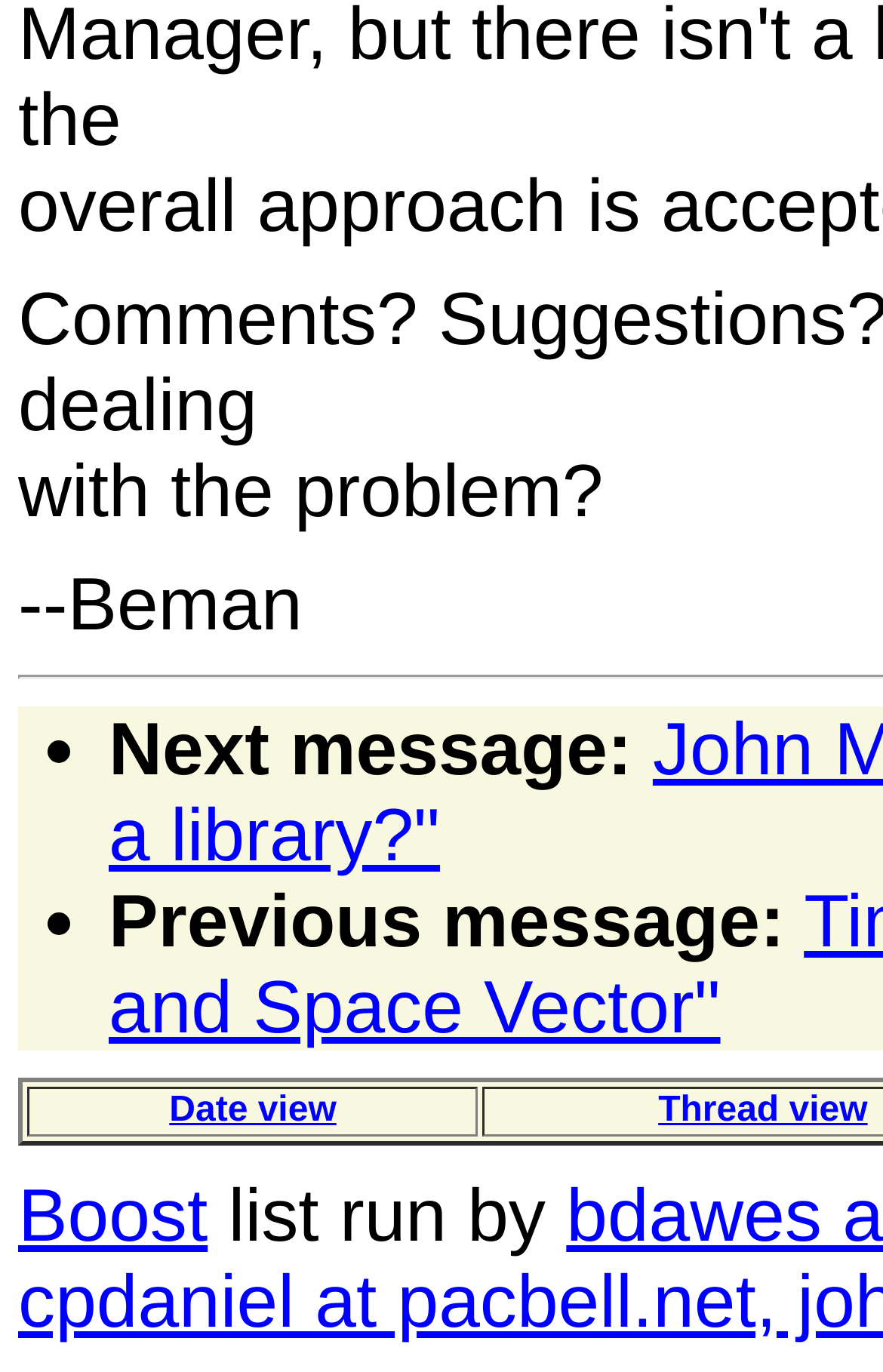Who runs the list?
Look at the image and construct a detailed response to the question.

The webpage mentions that the list is 'run by' someone, but it does not specify who that person is. The text 'list run by' is followed by a blank space, indicating that the name or identifier of the list runner is not provided.